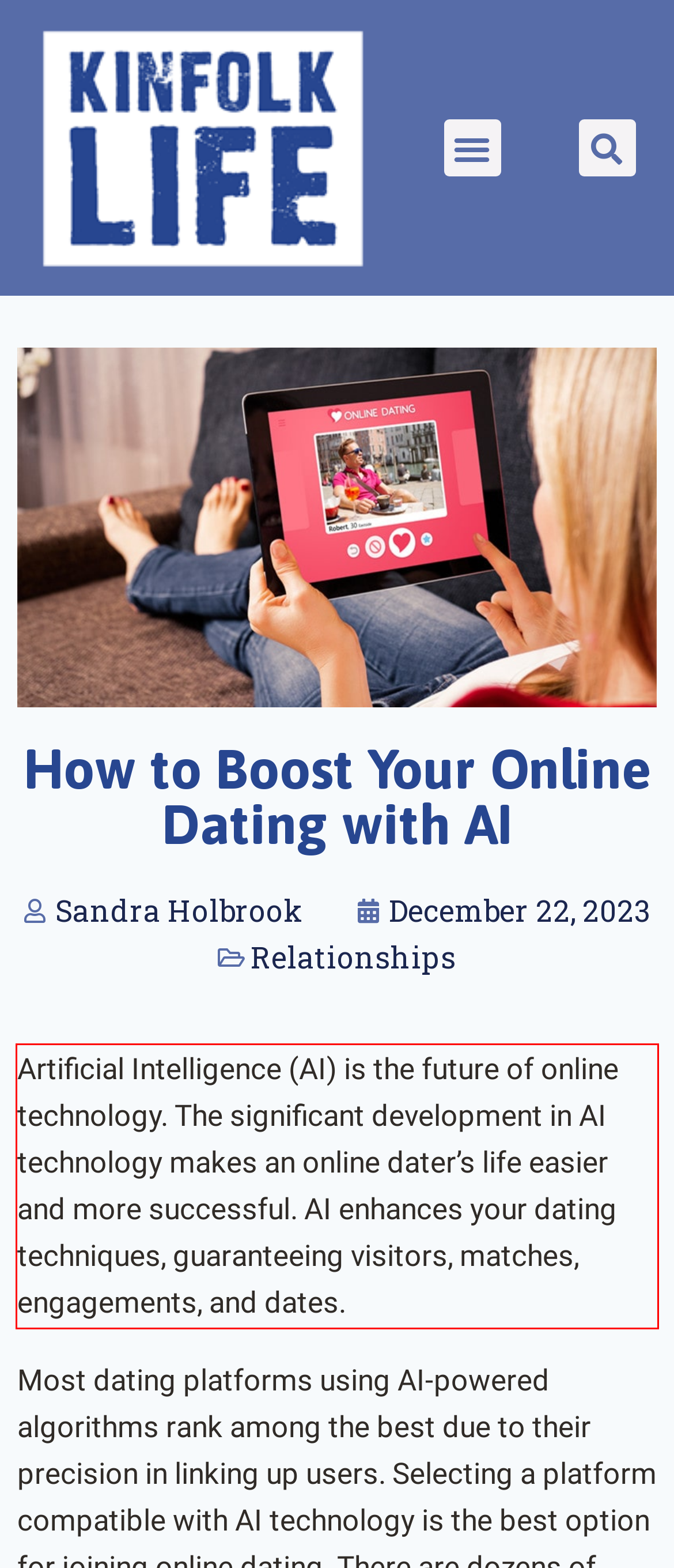Identify the text inside the red bounding box on the provided webpage screenshot by performing OCR.

Artificial Intelligence (AI) is the future of online technology. The significant development in AI technology makes an online dater’s life easier and more successful. AI enhances your dating techniques, guaranteeing visitors, matches, engagements, and dates.